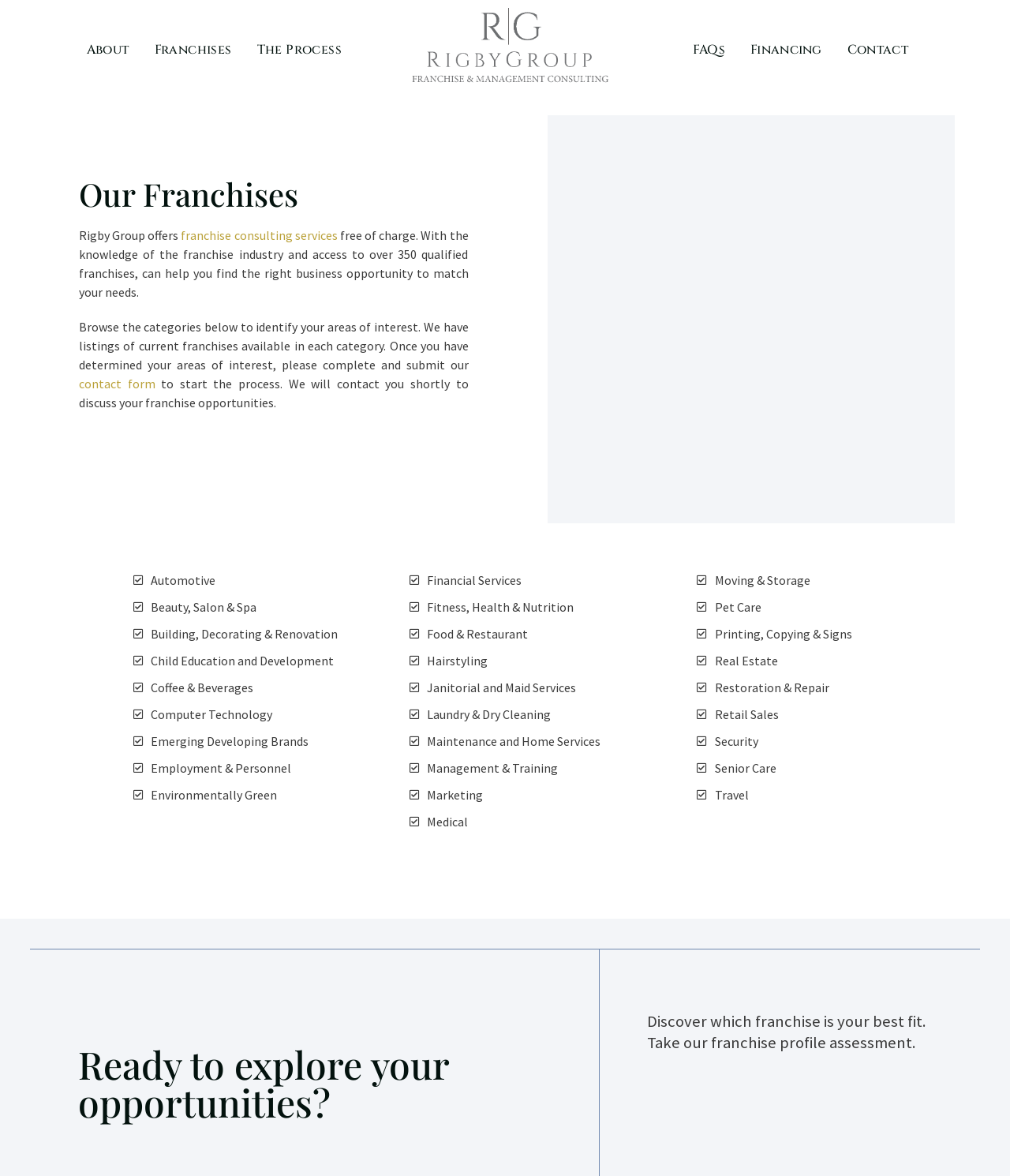Identify the bounding box coordinates for the element you need to click to achieve the following task: "Click the 'About' link in the menu". The coordinates must be four float values ranging from 0 to 1, formatted as [left, top, right, bottom].

[0.086, 0.034, 0.128, 0.05]